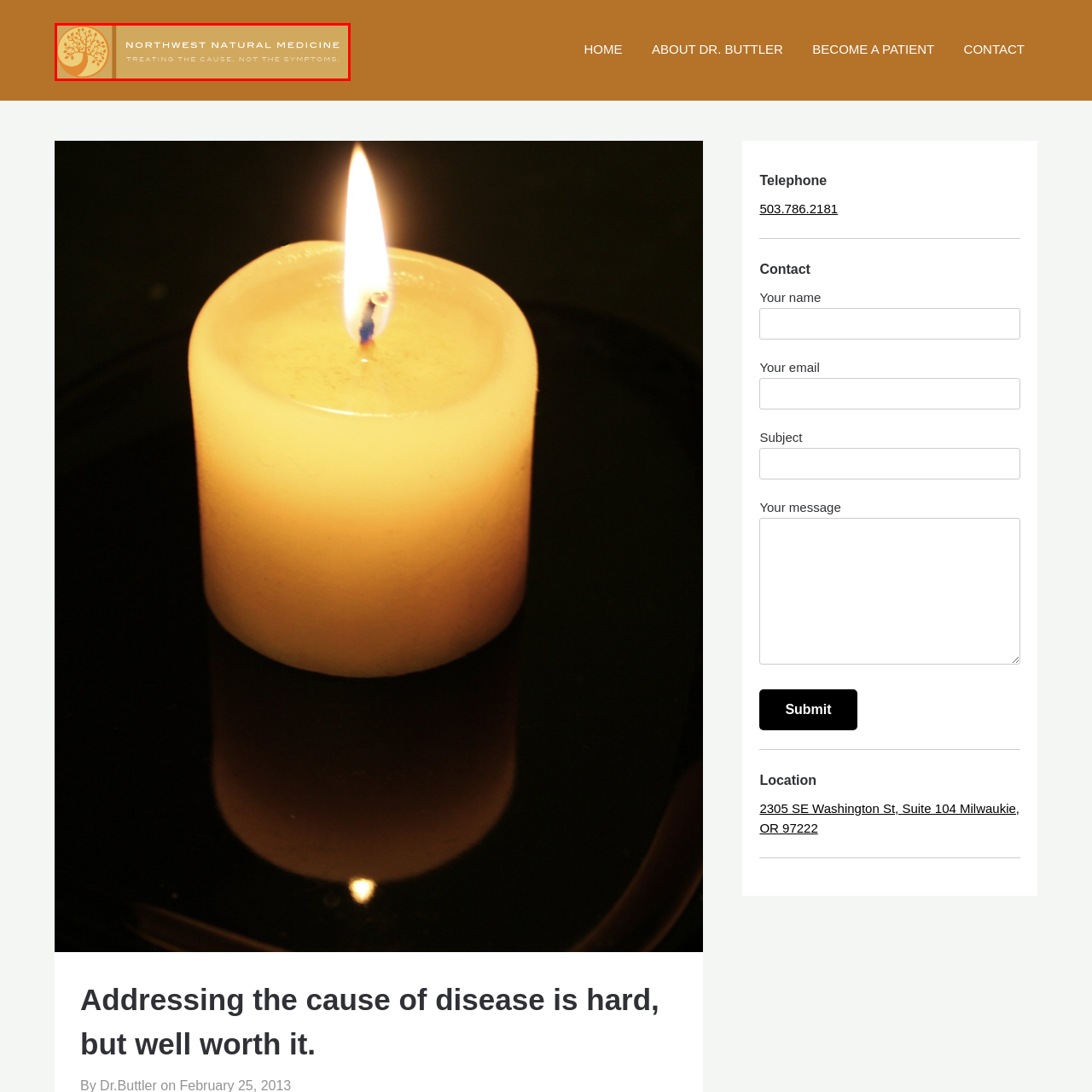Focus on the section encased in the red border, What kind of aesthetic does the color scheme create? Give your response as a single word or phrase.

Inviting and comforting